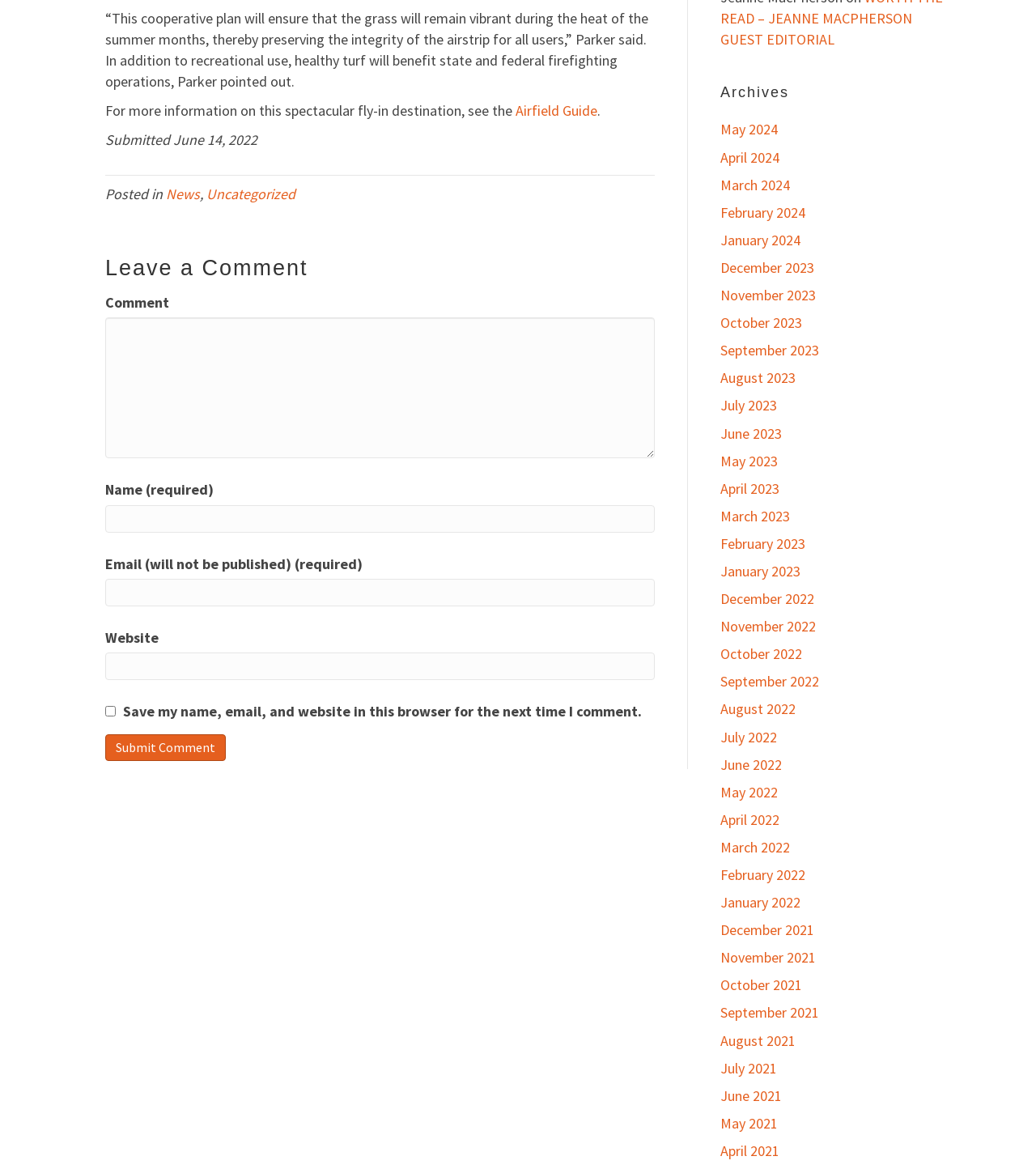What is the purpose of the 'Save my name, email, and website in this browser' checkbox?
Please respond to the question with a detailed and thorough explanation.

The 'Save my name, email, and website in this browser' checkbox allows users to save their information for future comments, so they don't have to re-enter it every time.